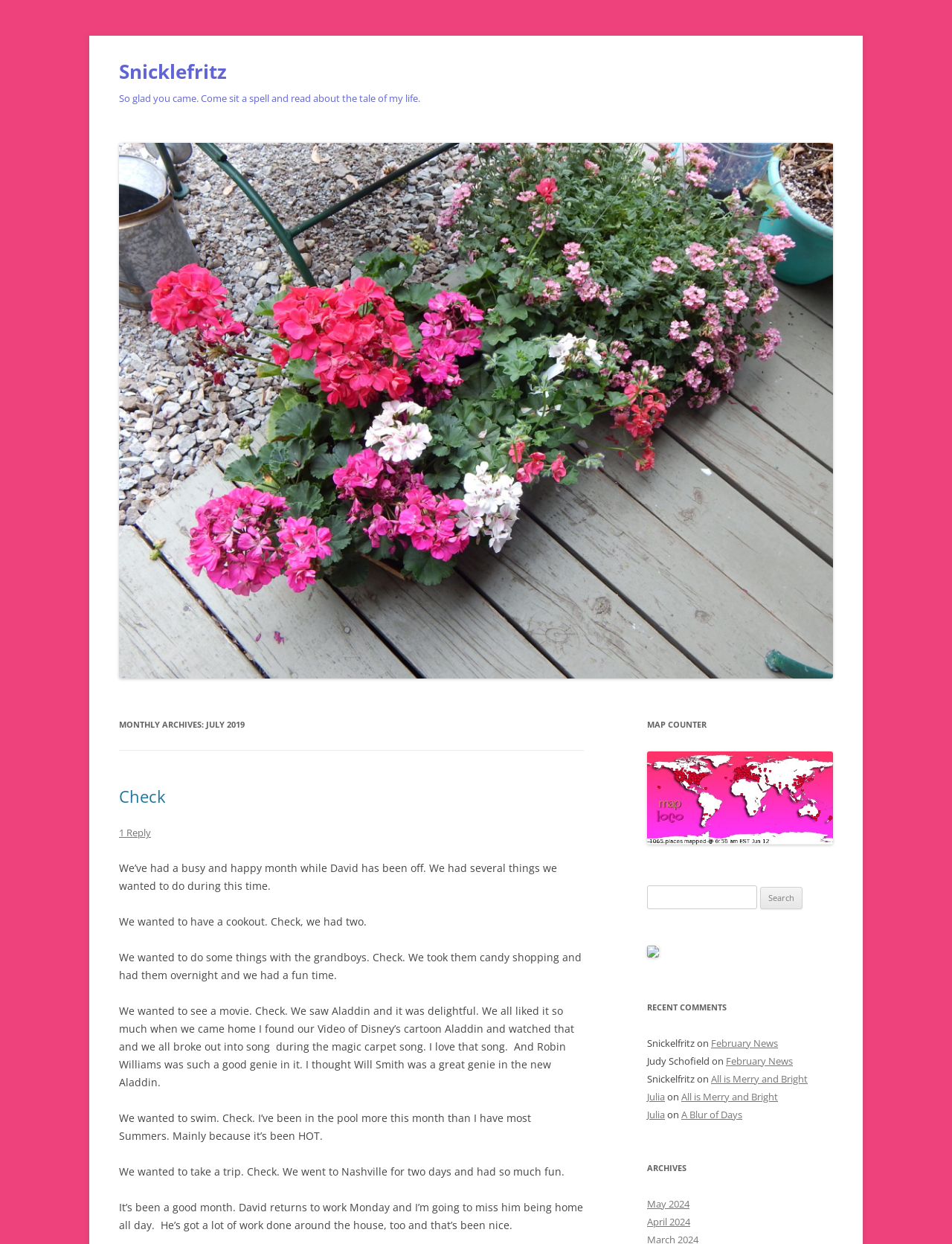Locate the bounding box coordinates of the segment that needs to be clicked to meet this instruction: "Read the 'MONTHLY ARCHIVES: JULY 2019' section".

[0.125, 0.575, 0.613, 0.59]